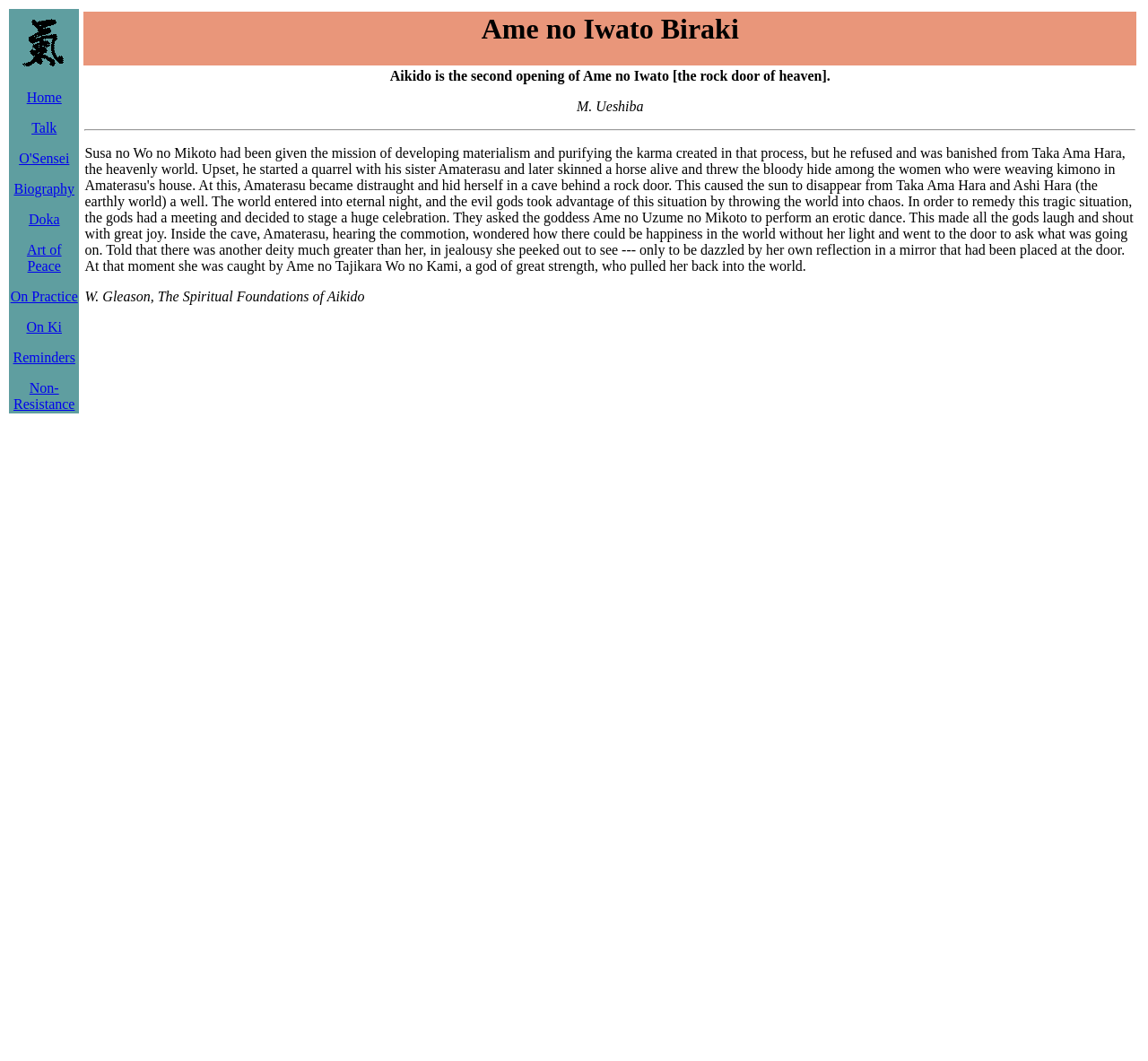What is the purpose of Ame no Uzume no Mikoto's dance in the mythological story?
Using the details from the image, give an elaborate explanation to answer the question.

According to the mythological story described on the webpage, Ame no Uzume no Mikoto performed an erotic dance to make the gods laugh and shout with great joy, which was part of a plan to lure Amaterasu out of her cave and restore light to the world.